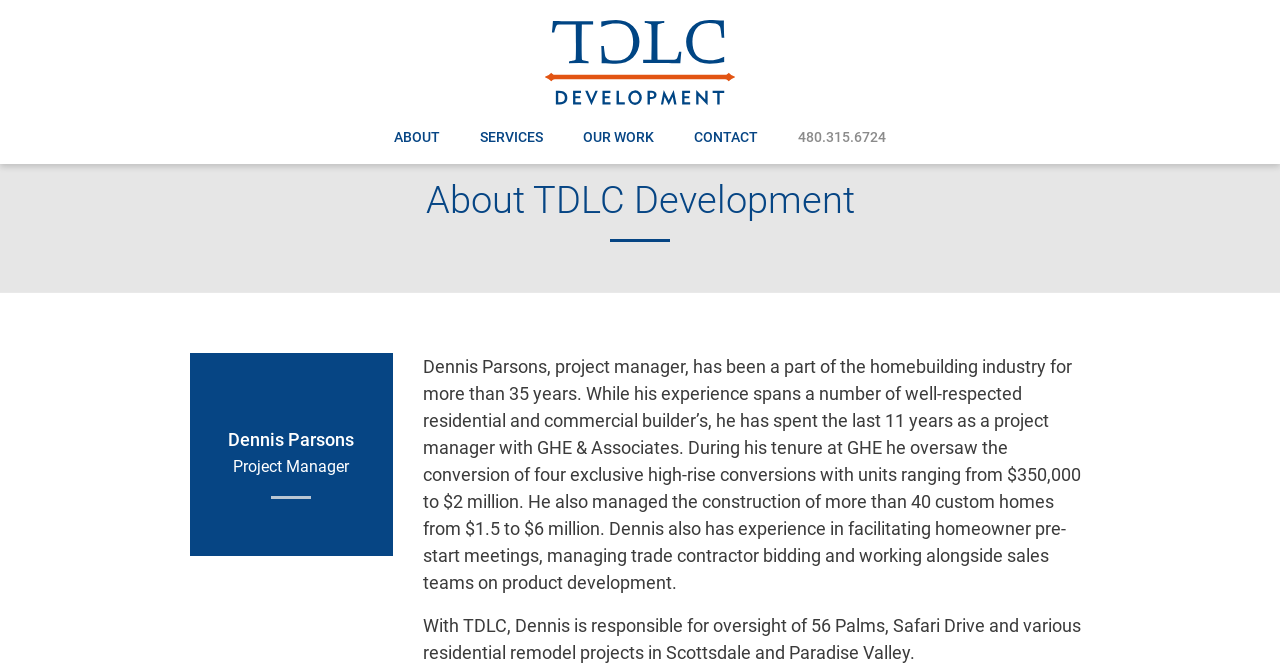Answer the question below using just one word or a short phrase: 
What is the purpose of the link 'CONTACT'?

to contact TDLC Development